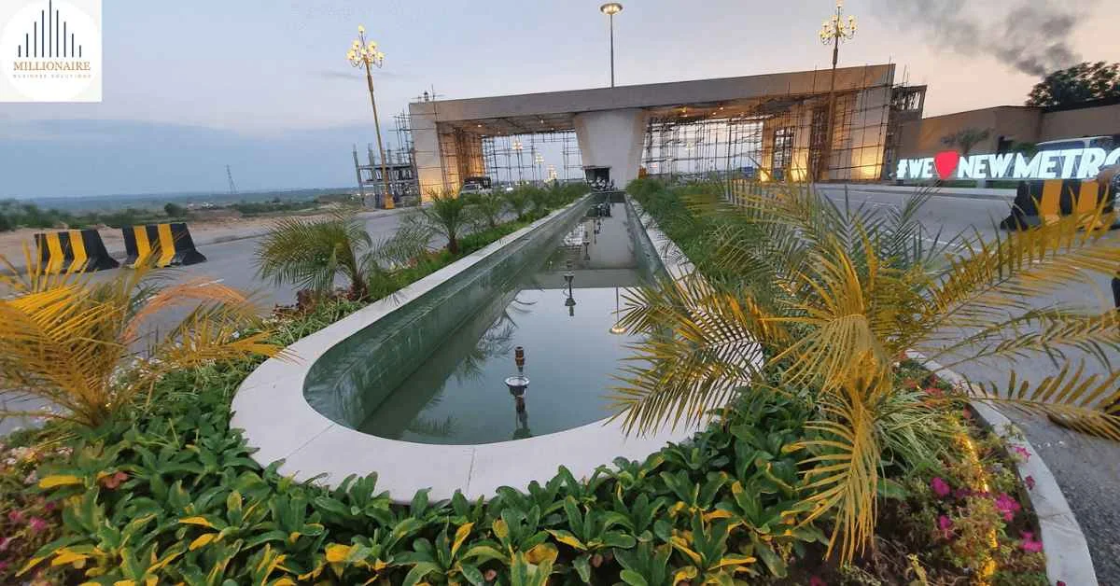Create a detailed narrative of what is happening in the image.

This image showcases the entrance to New Metro City Kharian, a modern housing project located in the District of Gujarat, Pakistan. The foreground features a beautifully landscaped area with vibrant greenery, including palm-like plants and colorful flowers, surrounding a long reflecting pool that enhances the aesthetic appeal of the entrance. In the background, a contemporary entrance gate stands under soft lighting, with scaffolding indicating ongoing construction and development efforts. Prominently displayed at the side, a large illuminated sign reads "#WE ❤️ NEW METRO," emphasizing the community's branding. The overall scene captures a blend of natural beauty and modern infrastructure, symbolizing the project's commitment to high-quality living standards.